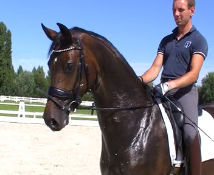Provide a comprehensive description of the image.

The image showcases a striking bay gelding named Fieneke, who is 6 years old and measures 16.1 hands. Fieneke is depicted in a training session, showcasing his impressive build and elegant movements. The gelding's coat glistens under the sun, highlighting his compact conformation. He is being ridden by a trainer, dressed in a fitted shirt and riding pants, who appears focused and poised, reflecting their partnership and the horse's readiness for advanced levels of dressage.

Fieneke is noted for his exceptional abilities in both third and fourth-level dressage, demonstrating an easy-going temperament that makes him suitable for both amateur and professional riders. The setting features an outdoor arena framed by lush greenery, enhancing the scene of equine excellence. This horse is recognized for his smooth flying changes and superb collection, presenting a bright future in the competitive dressage world.